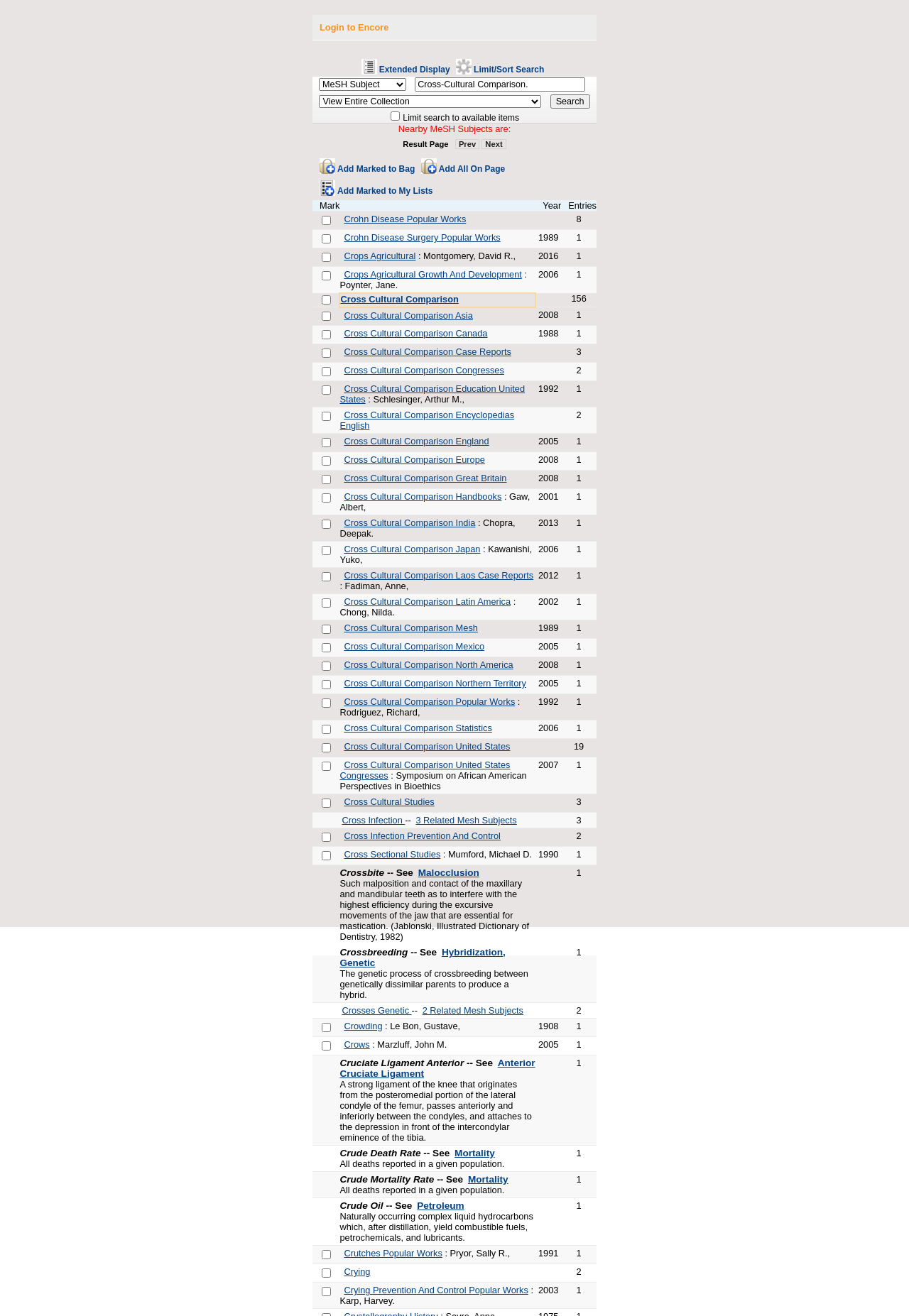Elaborate on the webpage's design and content in a detailed caption.

The webpage is a library system search result page, titled "LCI Library System / All Locations". At the top, there are two links, "Extended Display" and "Limit/Sort Search", positioned side by side. Below them, there is a table with multiple rows, each containing a search result.

The first column of the table contains checkboxes, allowing users to select multiple results. The second column displays the title of each result, which are links to more information. The titles include "Crohn Disease Popular Works", "Crohn Disease Surgery Popular Works", "Crops Agricultural", and others. The third column shows the year of publication, and the fourth column displays the number of entries.

There are also buttons and links scattered throughout the page. A "Search" button is located above the table, and "Prev" and "Next" links are positioned at the bottom of the table, allowing users to navigate through multiple pages of results. Additionally, there are links to "Add Marked to Bag", "Add All On Page", and "Add Marked to My Lists" above the table.

The overall layout of the page is organized, with clear headings and concise text, making it easy to navigate and find relevant information.